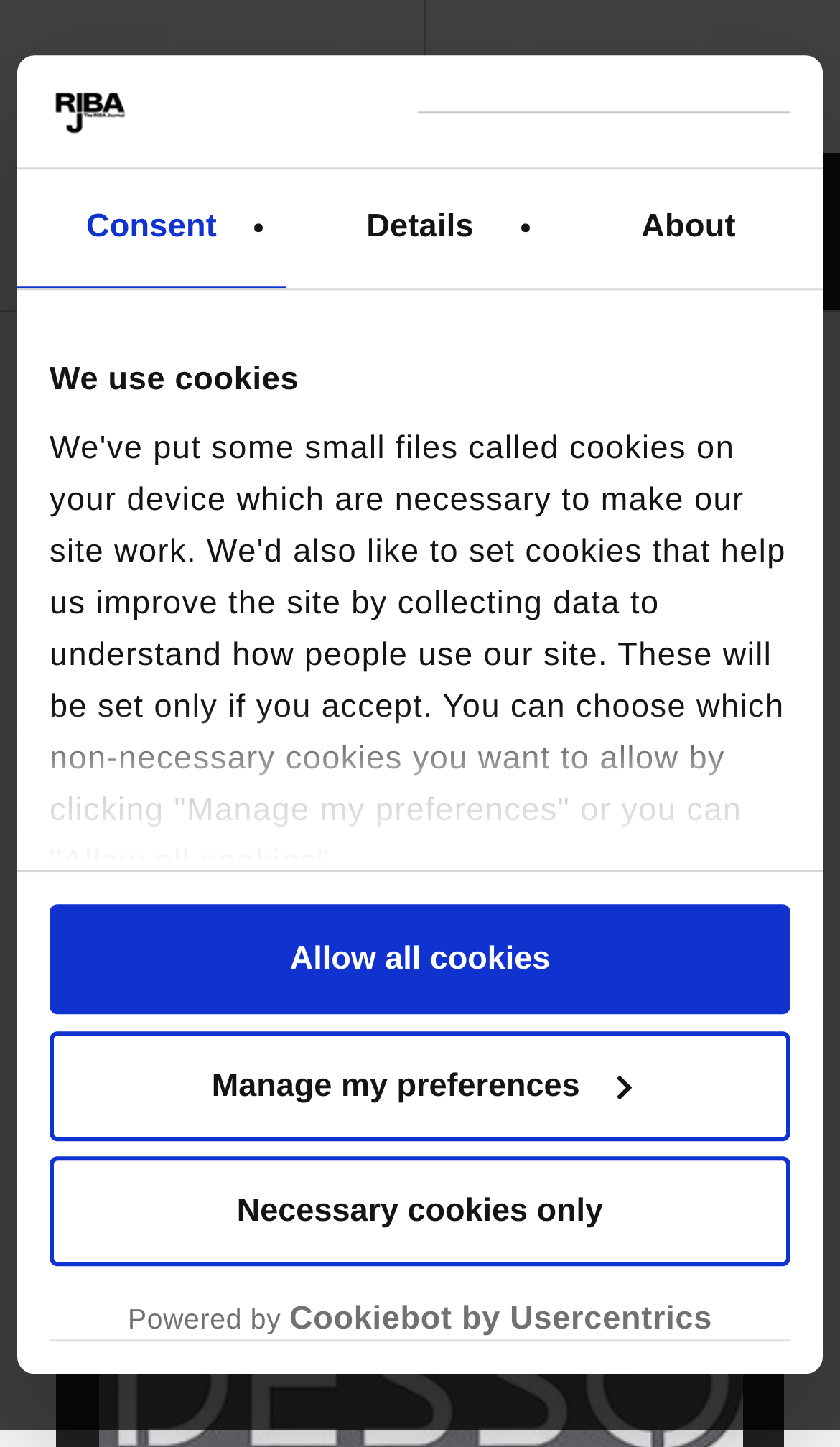Provide the bounding box coordinates of the HTML element described by the text: "RIBAJ". The coordinates should be in the format [left, top, right, bottom] with values between 0 and 1.

[0.069, 0.045, 0.428, 0.17]